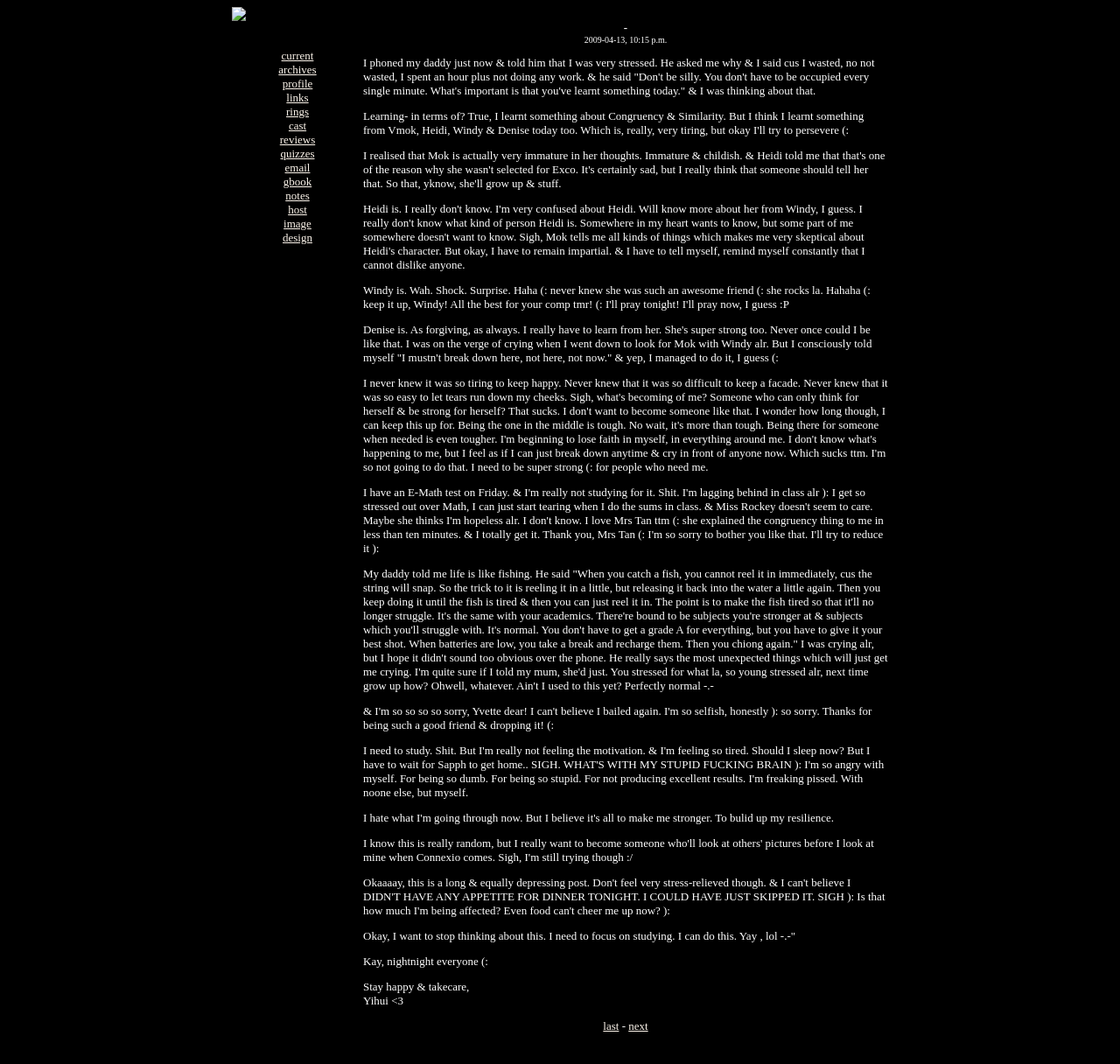Can you provide the bounding box coordinates for the element that should be clicked to implement the instruction: "click on the 'design' link"?

[0.252, 0.217, 0.279, 0.229]